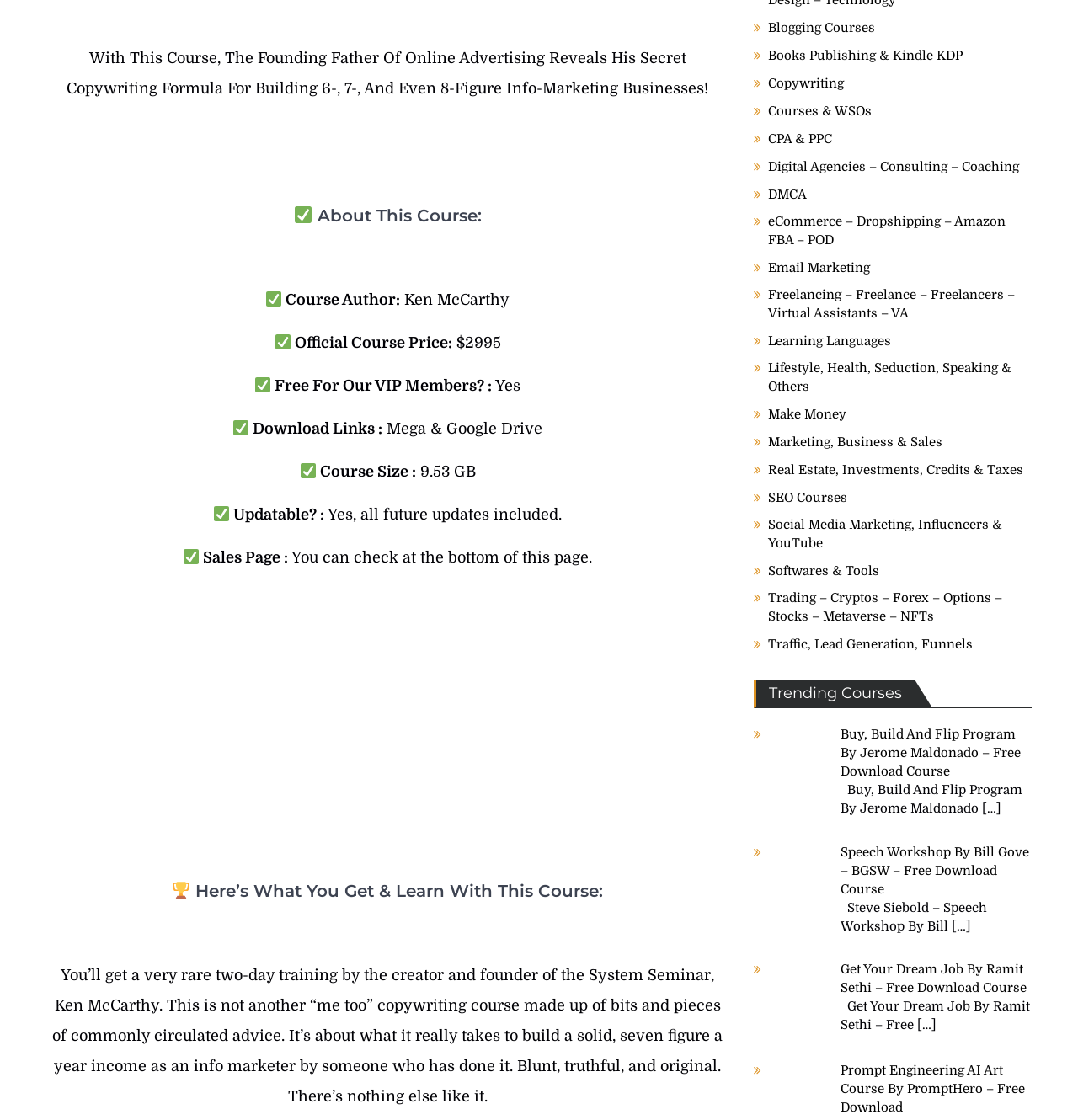Please specify the bounding box coordinates of the clickable region necessary for completing the following instruction: "Click on 'Copywriting'". The coordinates must consist of four float numbers between 0 and 1, i.e., [left, top, right, bottom].

[0.712, 0.068, 0.783, 0.081]